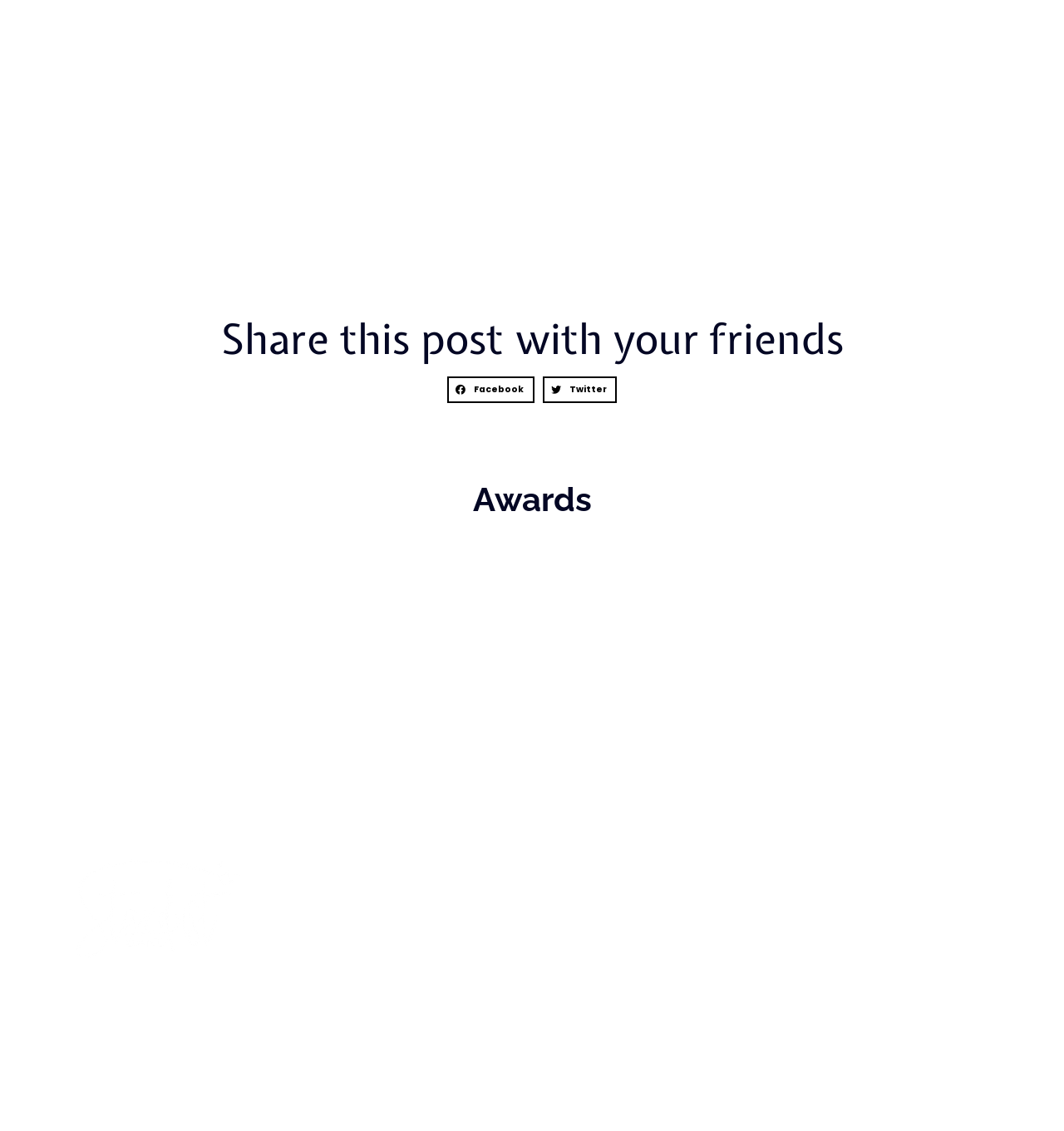Provide your answer in a single word or phrase: 
What is the name of the band?

The Stardust Band